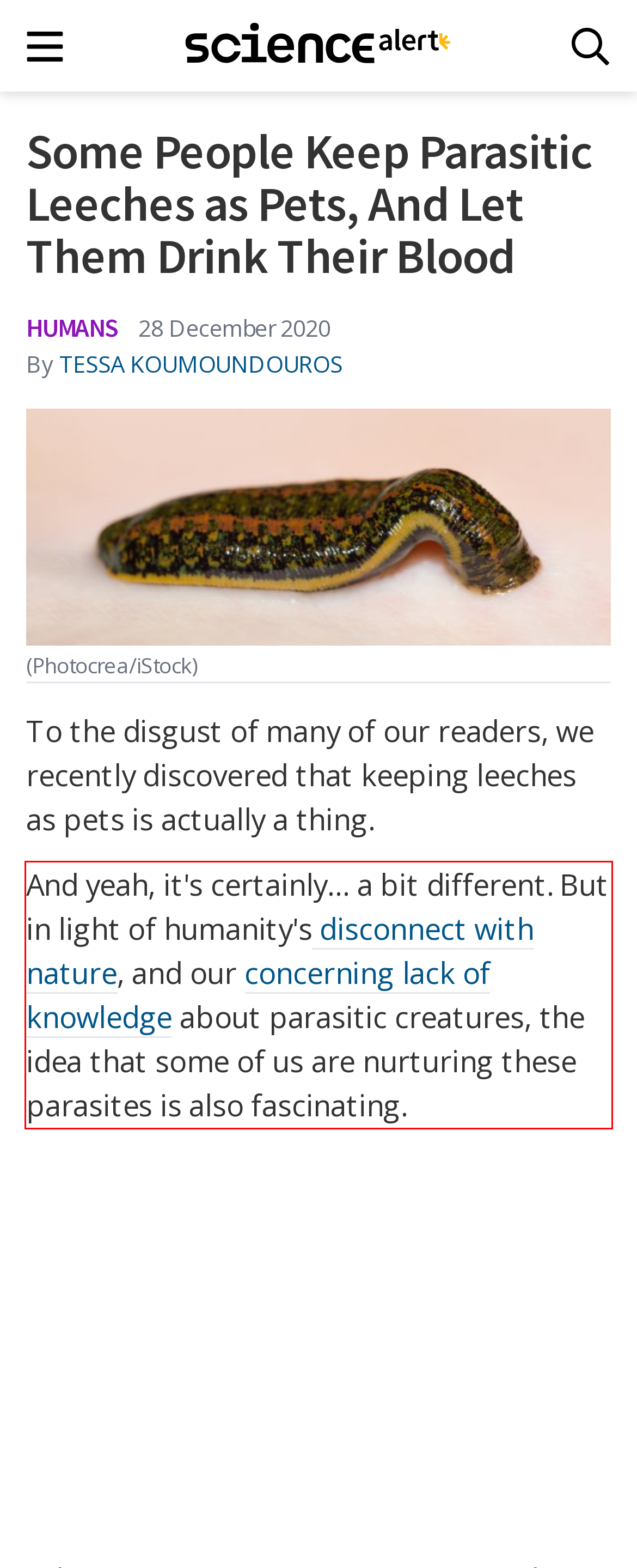Examine the webpage screenshot and use OCR to recognize and output the text within the red bounding box.

And yeah, it's certainly… a bit different. But in light of humanity's disconnect with nature, and our concerning lack of knowledge about parasitic creatures, the idea that some of us are nurturing these parasites is also fascinating.